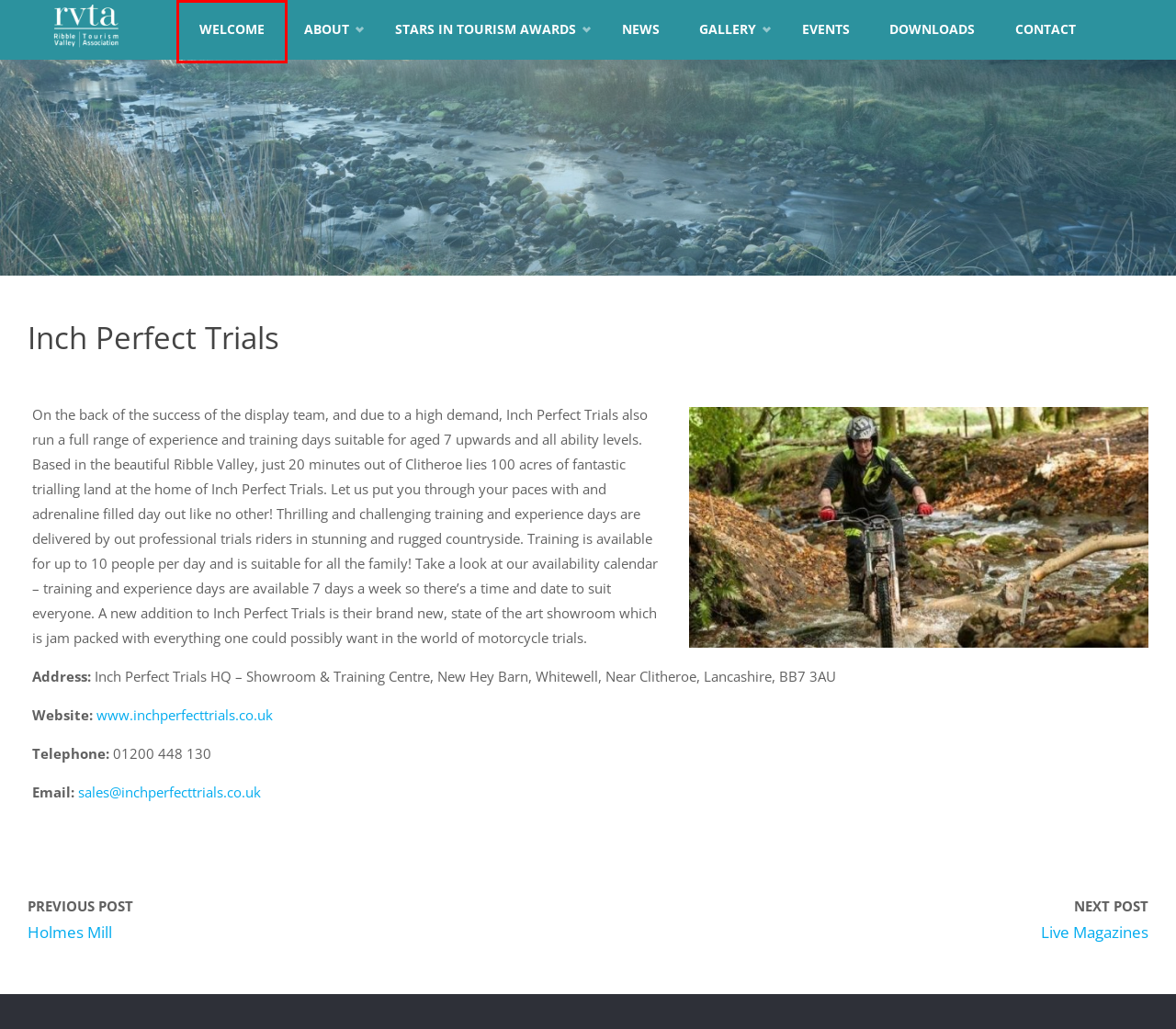Analyze the screenshot of a webpage that features a red rectangle bounding box. Pick the webpage description that best matches the new webpage you would see after clicking on the element within the red bounding box. Here are the candidates:
A. News – Ribble Valley Tourism Association
B. Contact Us – Ribble Valley Tourism Association
C. Downloads – Ribble Valley Tourism Association
D. Ribble Valley Tourism Association
E. Ribble Valley Tourism Association – Promoting Tourism In The Ribble Valley
F. Forthcoming events – Ribble Valley Tourism Association
G. Live Magazines – Ribble Valley Tourism Association
H. Gallery – Ribble Valley Tourism Association

E